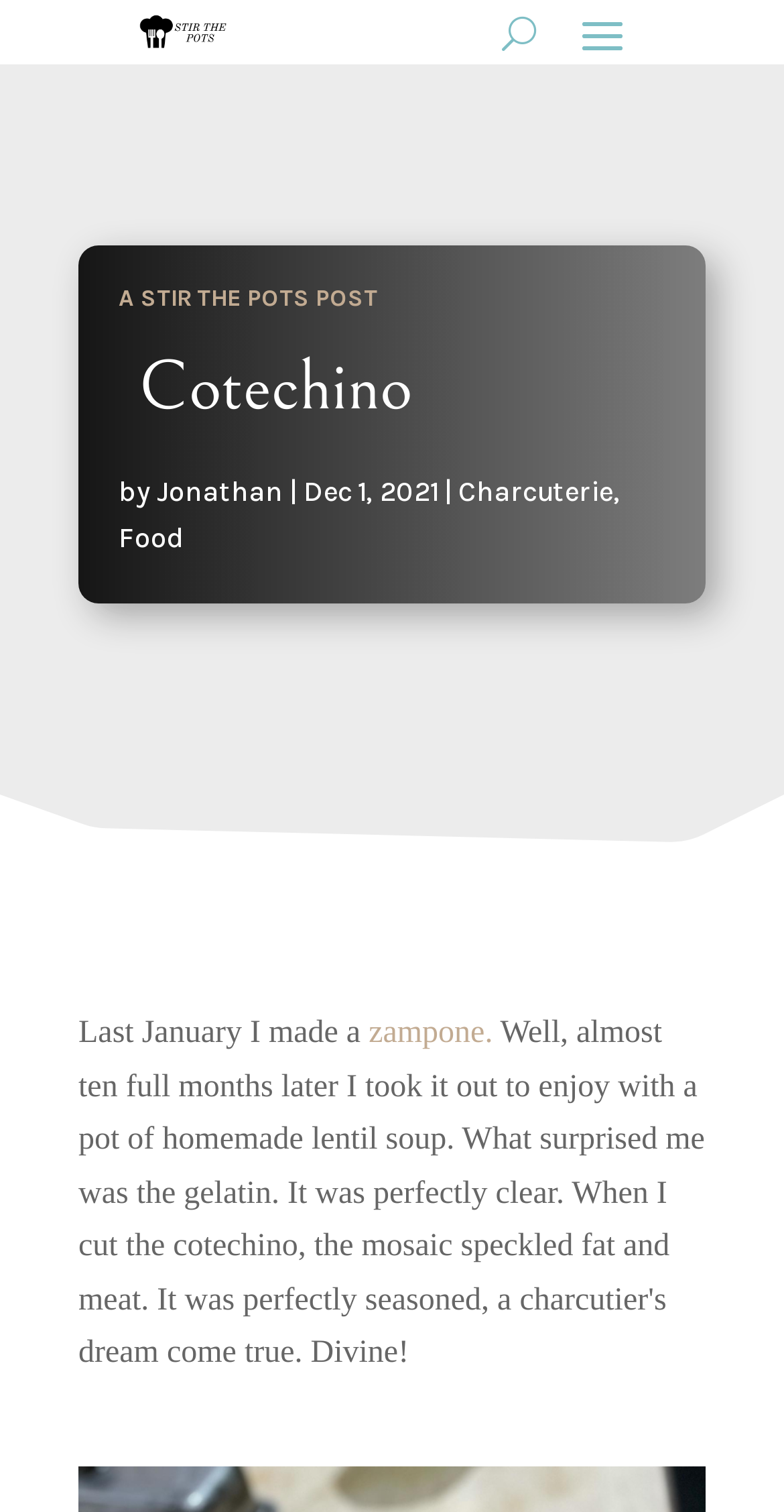Please analyze the image and give a detailed answer to the question:
What is the category of the post 'Charcuterie'?

I found the category of the post 'Charcuterie' by looking at the links 'Charcuterie' and 'Food' which are located near each other, indicating that 'Charcuterie' is a subcategory of 'Food'.